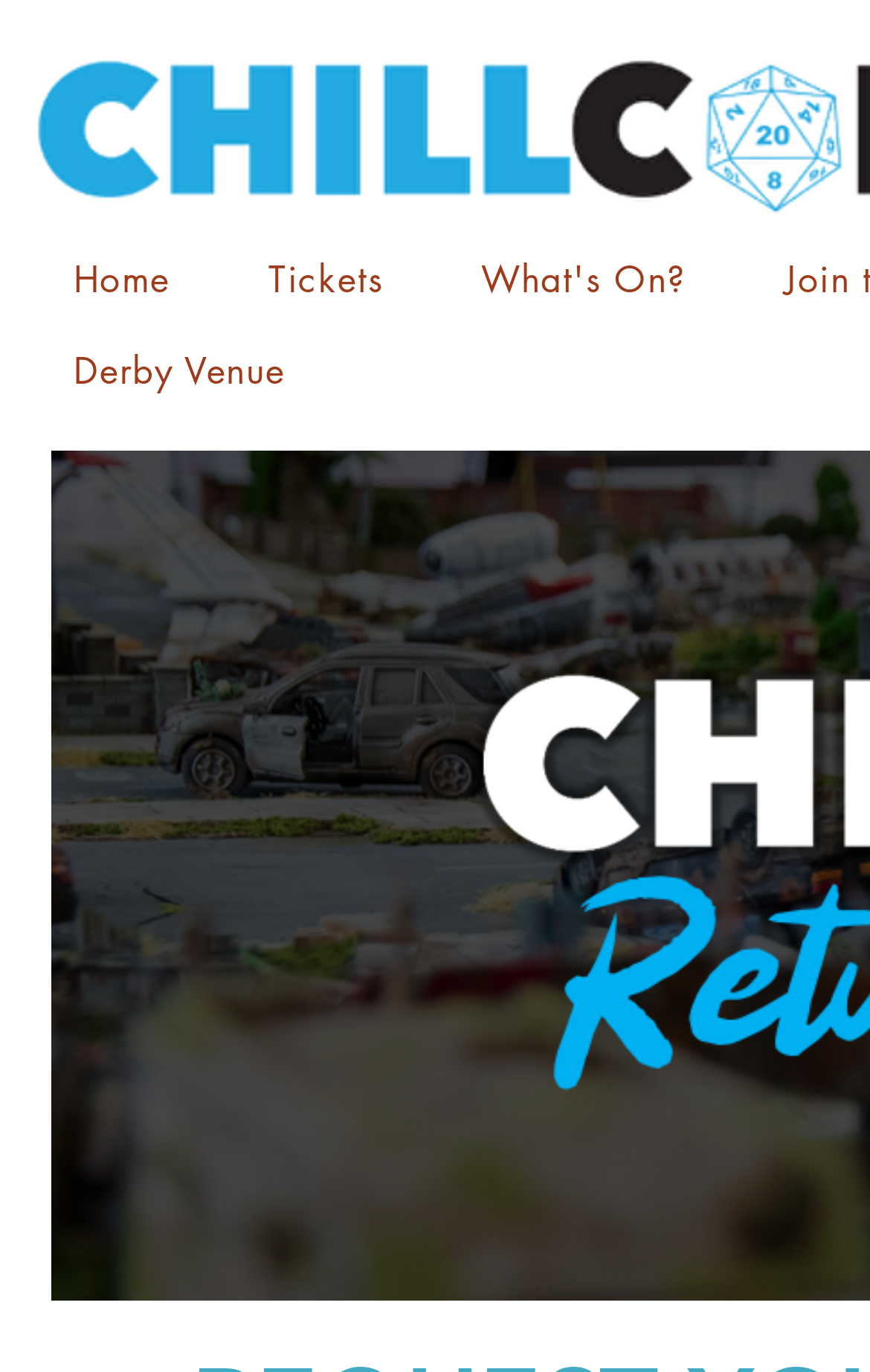Using the webpage screenshot and the element description Home, determine the bounding box coordinates. Specify the coordinates in the format (top-left x, top-left y, bottom-right x, bottom-right y) with values ranging from 0 to 1.

[0.059, 0.171, 0.221, 0.237]